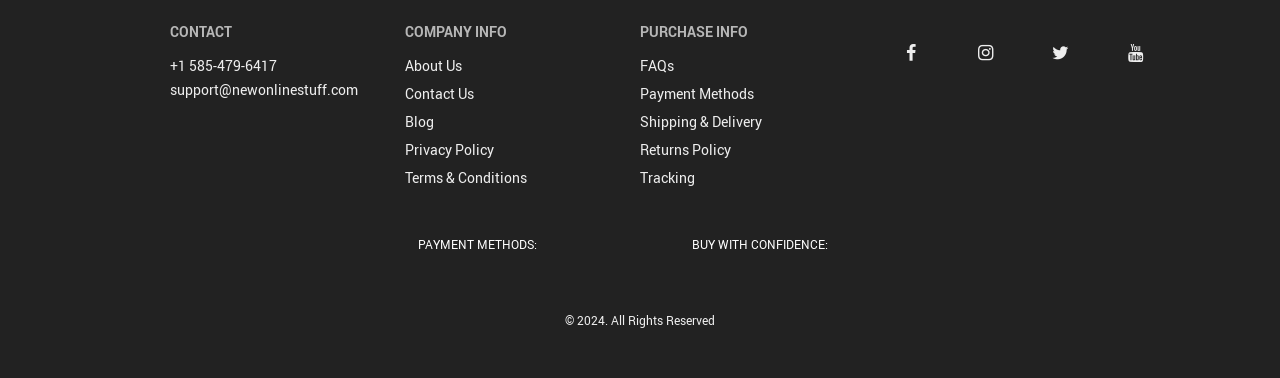Provide the bounding box coordinates for the UI element that is described by this text: "Instagram". The coordinates should be in the form of four float numbers between 0 and 1: [left, top, right, bottom].

[0.763, 0.011, 0.78, 0.077]